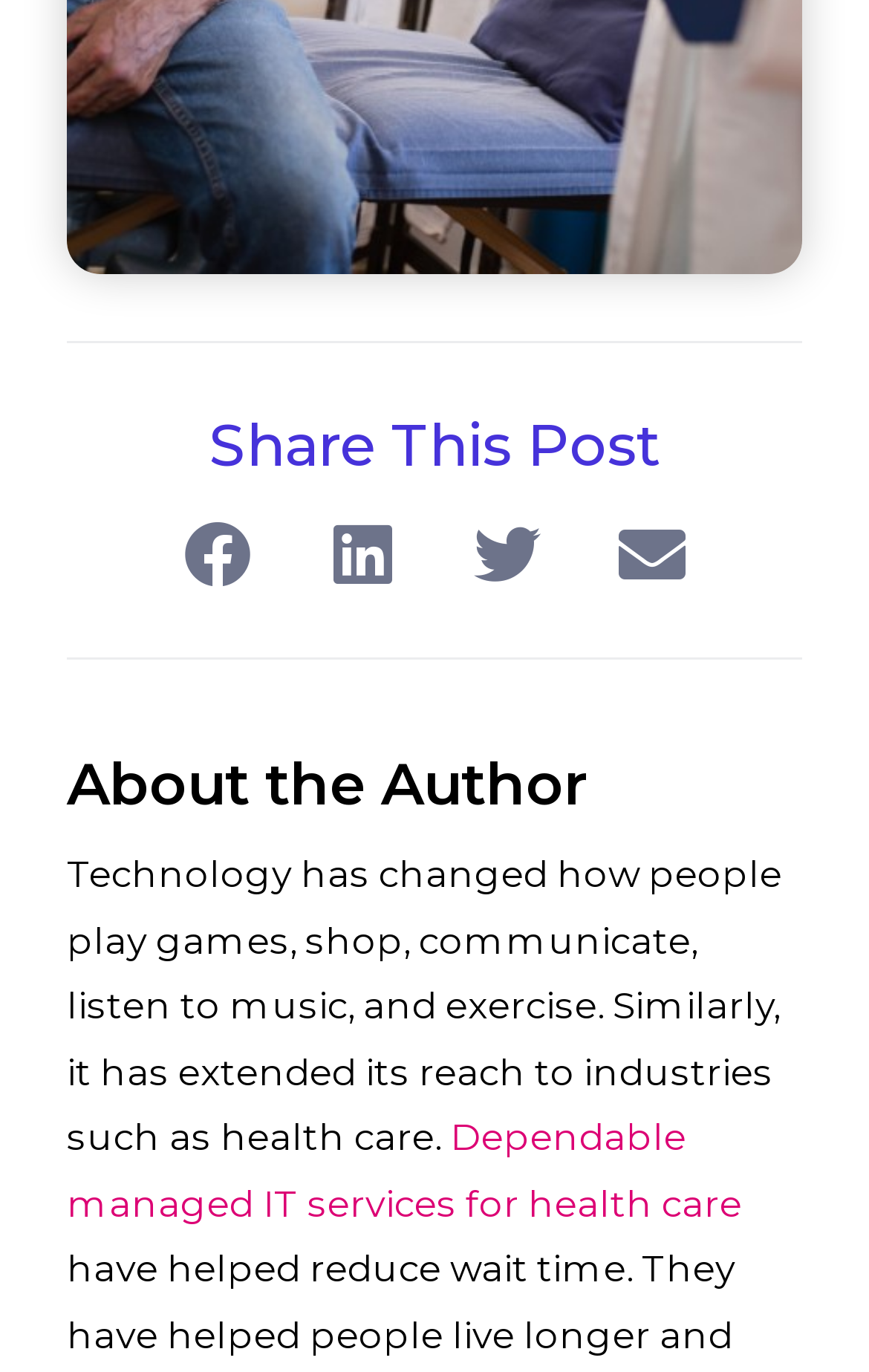Use a single word or phrase to answer the question:
What is the main theme of the webpage?

Healthcare technology